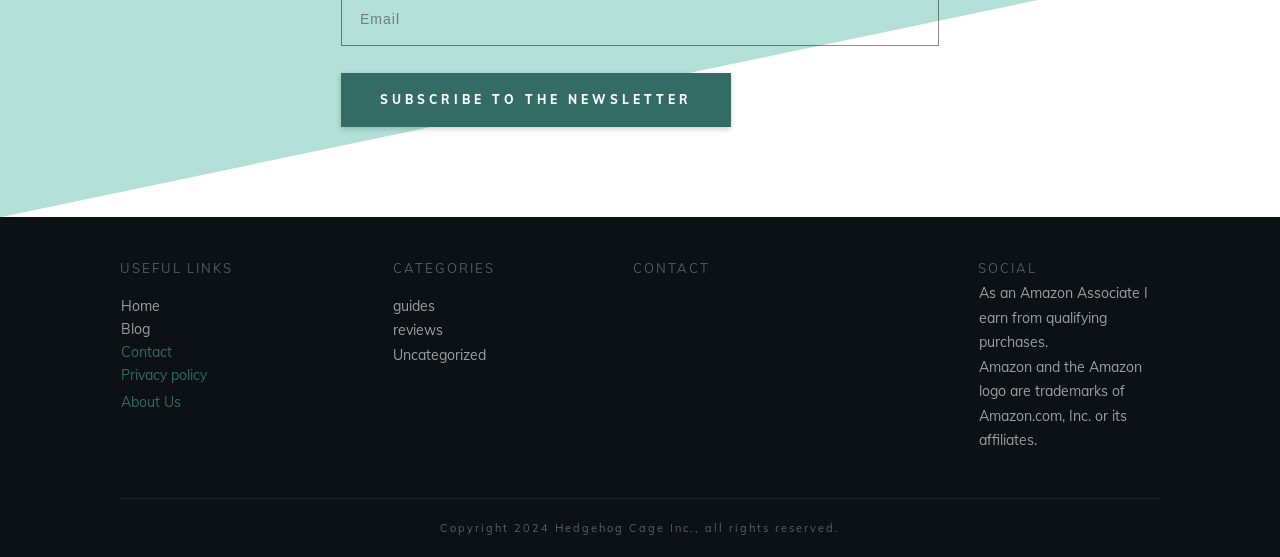What is the category below 'guides'?
Provide a comprehensive and detailed answer to the question.

In the 'CATEGORIES' section, I found a layout table containing several links. The link 'guides' is located at coordinates [0.307, 0.53, 0.339, 0.57]. The next link below it is 'reviews', located at coordinates [0.307, 0.573, 0.346, 0.614].